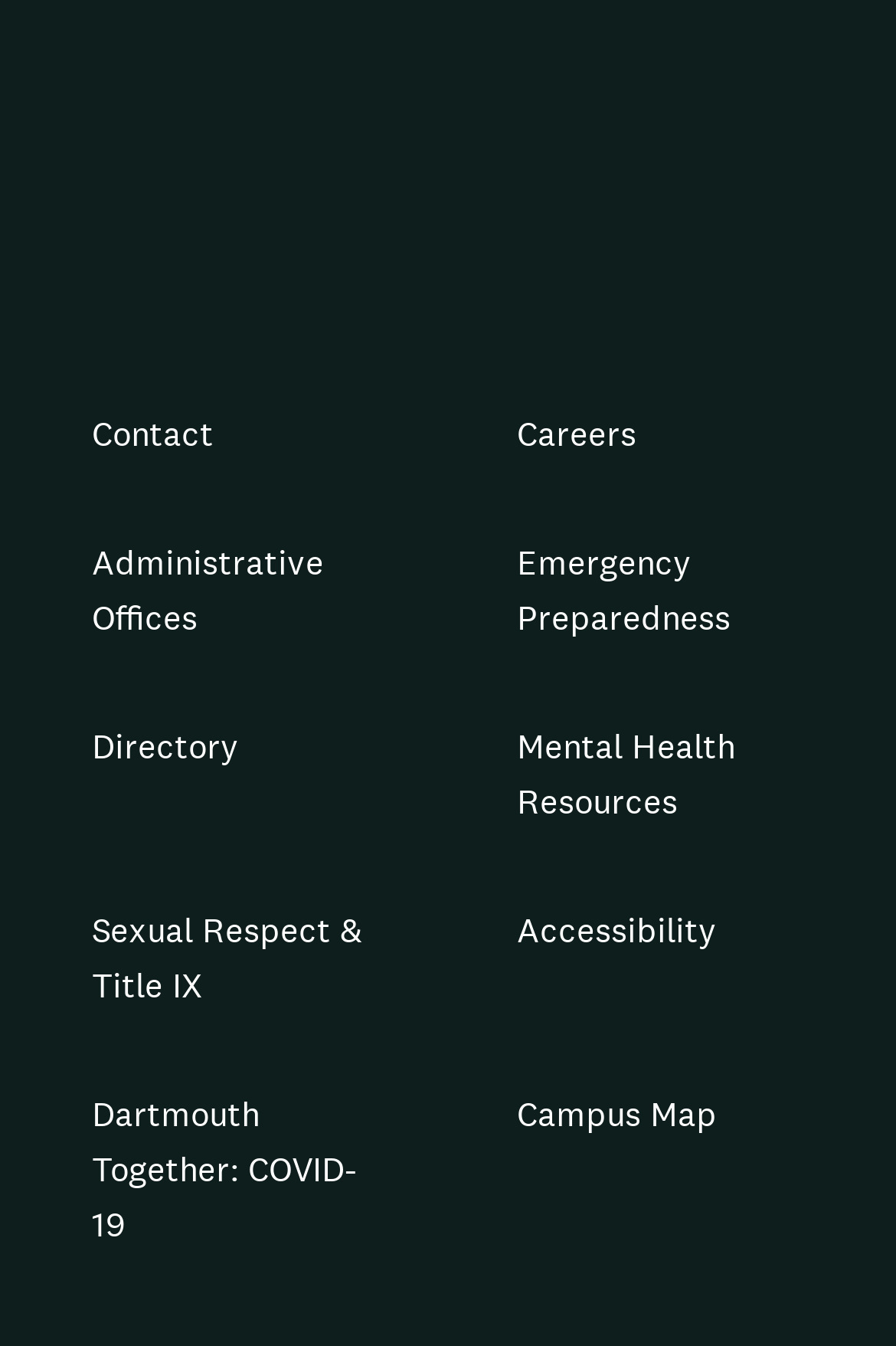Please identify the bounding box coordinates of the area that needs to be clicked to fulfill the following instruction: "view careers."

[0.577, 0.305, 0.71, 0.346]